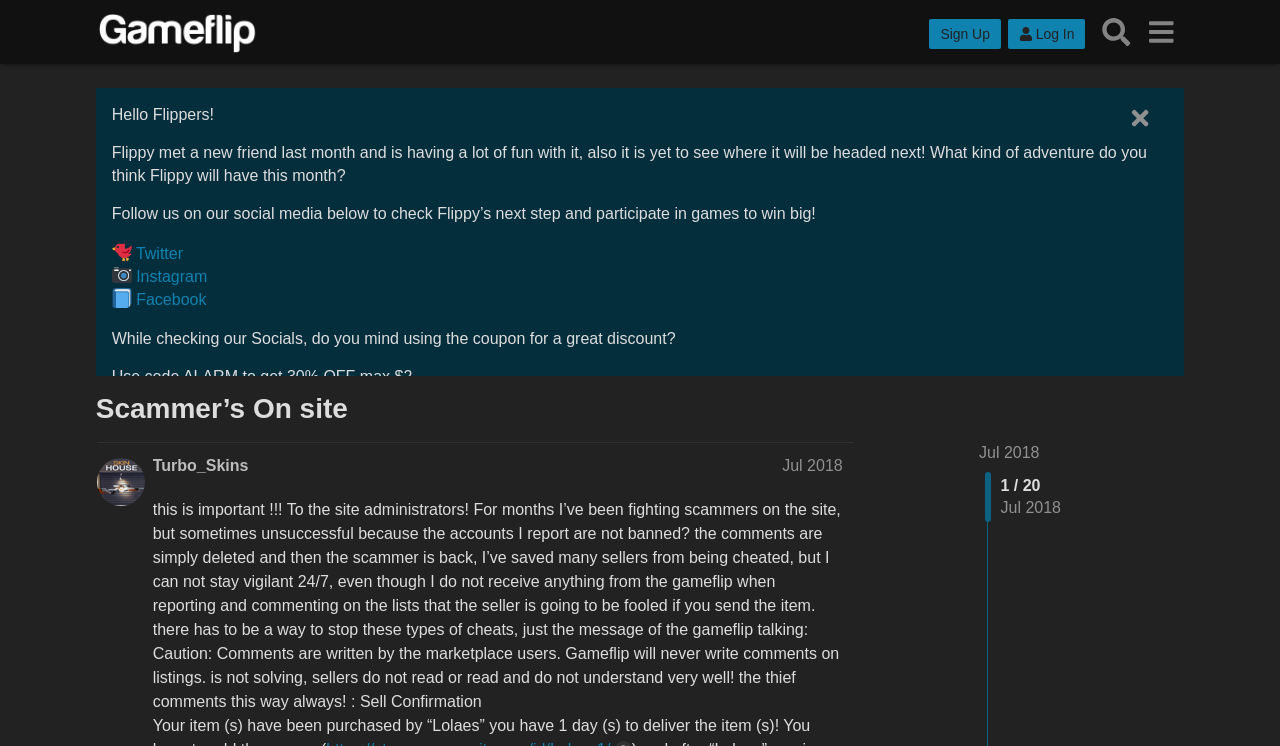Provide a thorough description of this webpage.

The webpage appears to be a forum discussion page on the Gameflip website. At the top, there is a header section with a logo and several buttons, including "Sign Up", "Log In", "Search", and a menu button. Below the header, there is a welcome message that reads "Hello Flippers!" followed by a brief introduction to a character named Flippy.

The main content of the page is a discussion thread titled "Scammer's On site" with a post from a user named Turbo_Skins. The post is a lengthy message addressed to the site administrators, expressing frustration about the lack of action taken against scammers on the site. The user has been reporting scammer accounts, but they are not being banned, and the comments are being deleted. The user is seeking a solution to stop these types of cheats.

On the right side of the page, there are social media links to Twitter, Instagram, and Facebook, represented by icons. Below the social media links, there is a promotional message with a coupon code for a discount on the site.

At the bottom of the page, there is a pagination section with a link to the next page, indicating that this is a multi-page discussion thread.